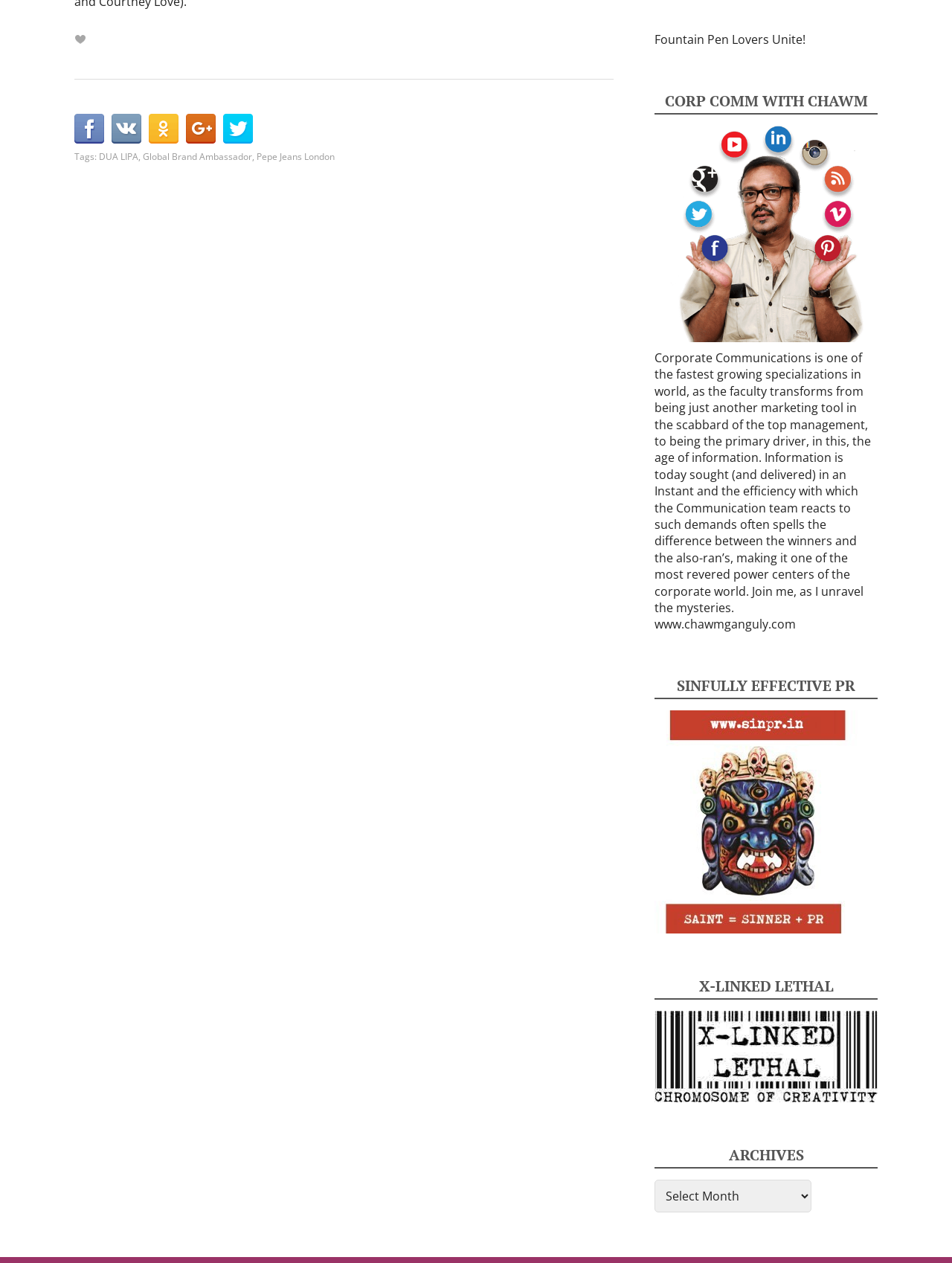What is the name of the website mentioned?
Observe the image and answer the question with a one-word or short phrase response.

www.chawmganguly.com